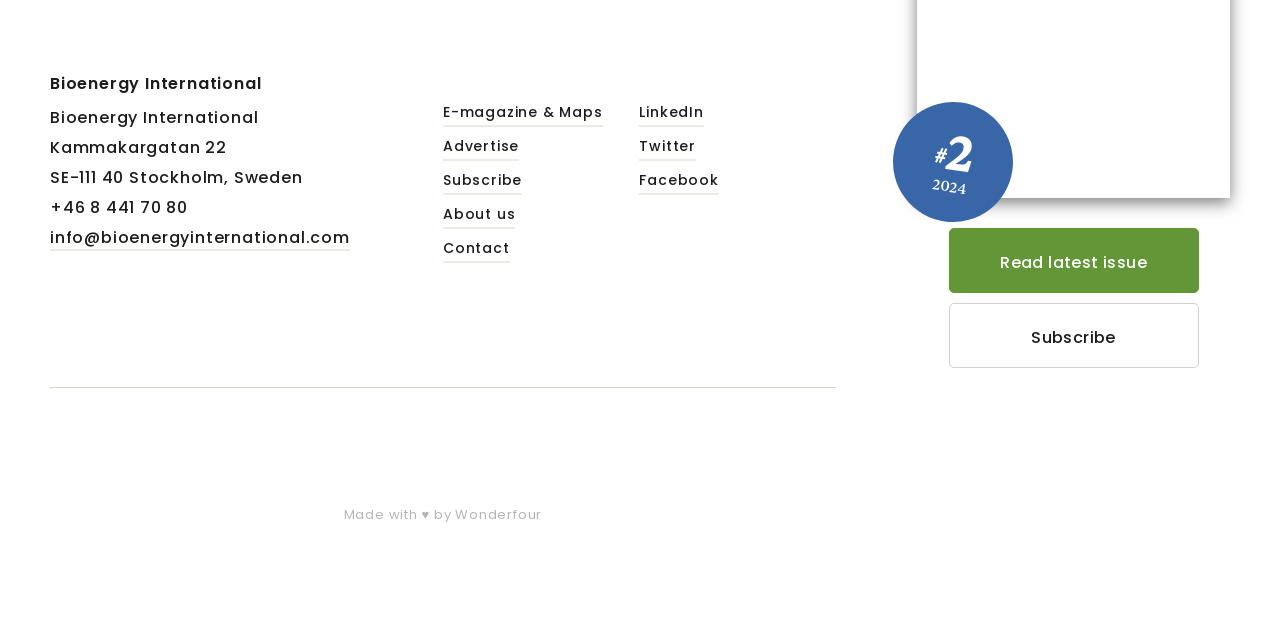What is the phone number of Bioenergy International?
Look at the image and respond with a one-word or short-phrase answer.

+46 8 441 70 80